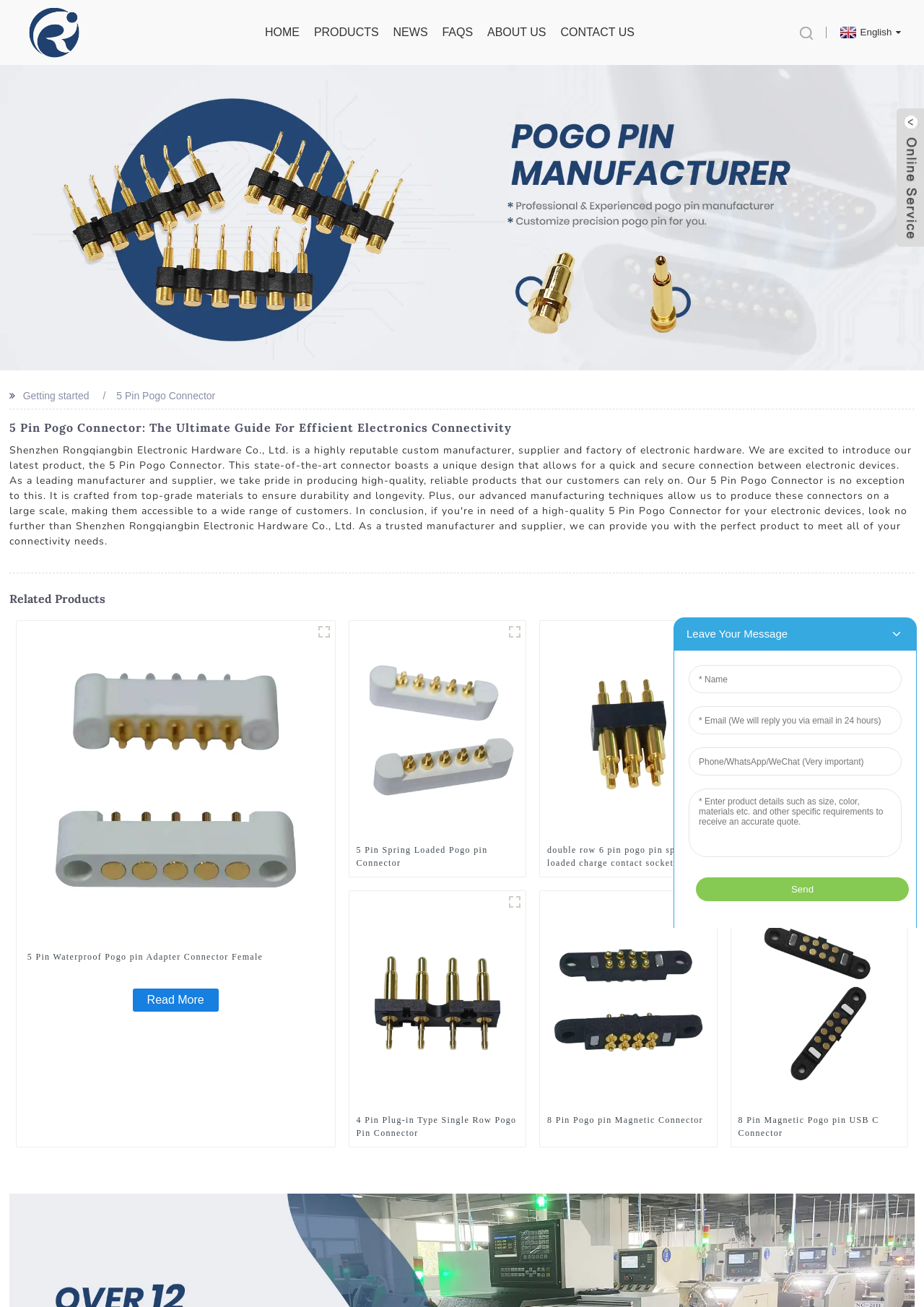Identify the bounding box coordinates for the element you need to click to achieve the following task: "Click the HOME link". Provide the bounding box coordinates as four float numbers between 0 and 1, in the form [left, top, right, bottom].

[0.287, 0.017, 0.324, 0.033]